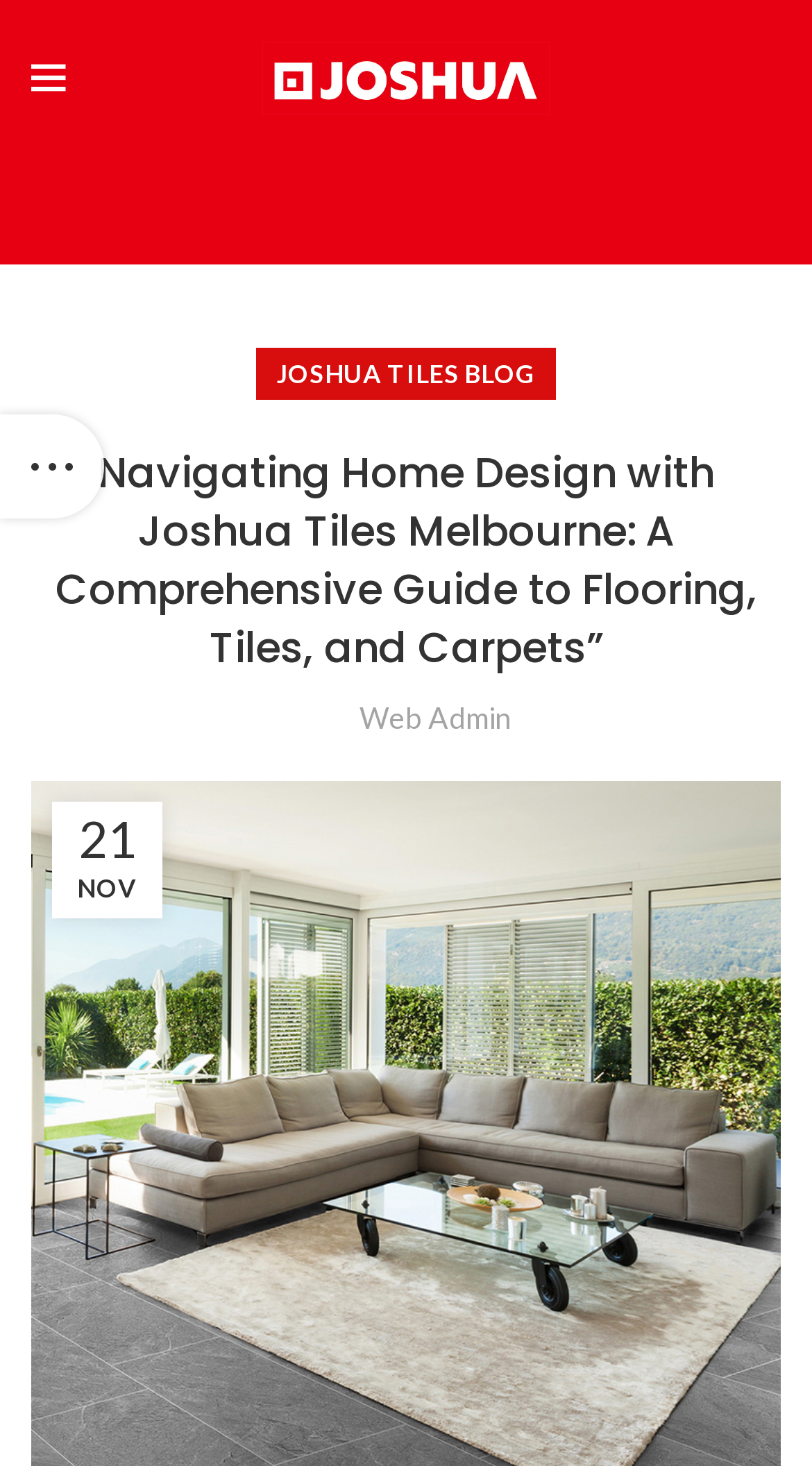Determine the bounding box coordinates of the UI element described below. Use the format (top-left x, top-left y, bottom-right x, bottom-right y) with floating point numbers between 0 and 1: Joshua Tiles Blog

[0.341, 0.237, 0.659, 0.273]